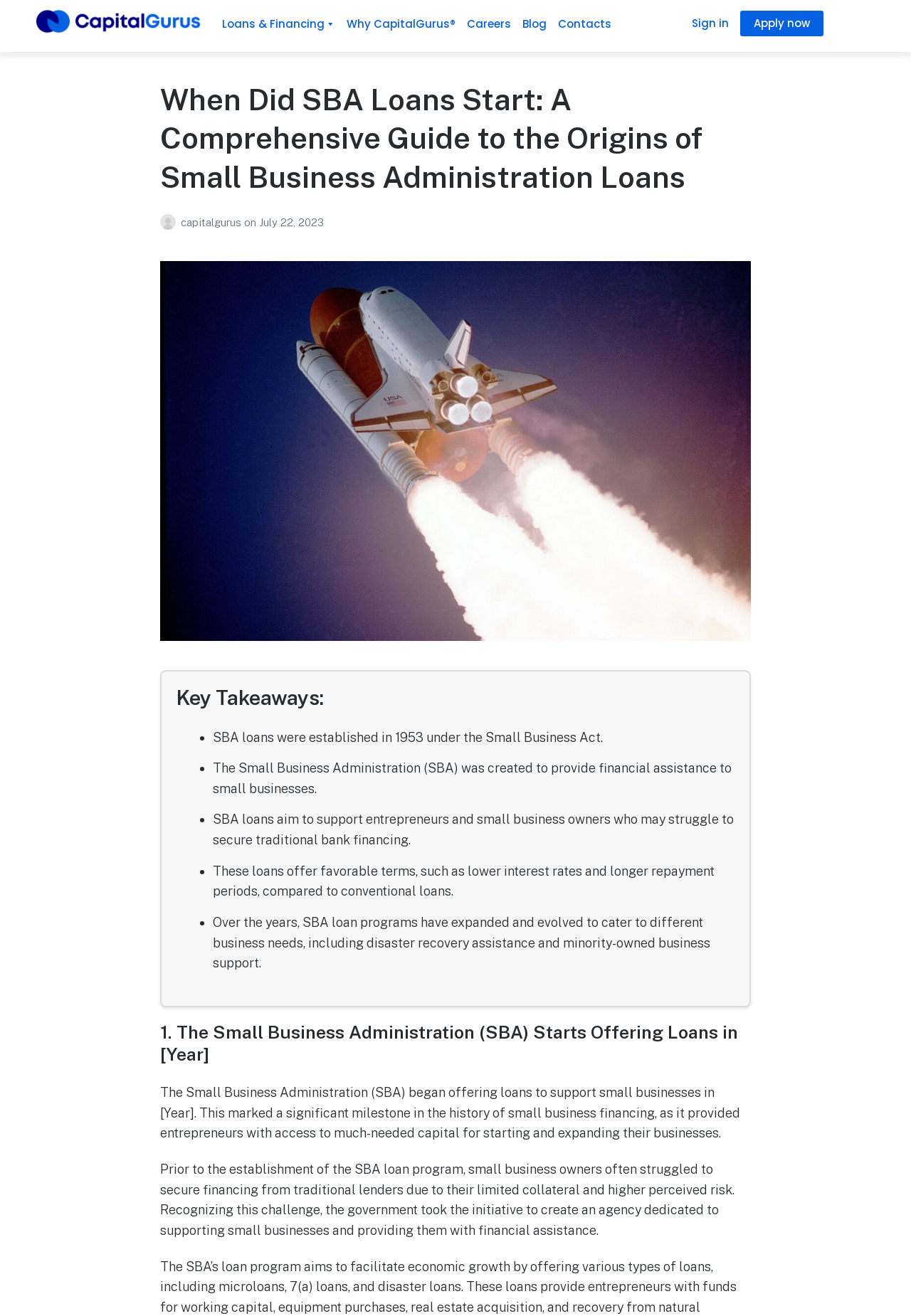Write an extensive caption that covers every aspect of the webpage.

This webpage is about the history and origins of Small Business Administration (SBA) loans. At the top, there are several links, including "Loans & Financing", "Why CapitalGurus", "Careers", "Blog", and "Contacts", which are aligned horizontally. To the right of these links, there is a "Sign in" button and an "Apply now" link.

Below these links, there is a header section with the title "When Did SBA Loans Start: A Comprehensive Guide to the Origins of Small Business Administration Loans" and a subheading with the author's name, "Pierre Smith", and the date "July 22, 2023".

The main content of the webpage is divided into sections. The first section is titled "Key Takeaways" and lists four bullet points summarizing the main points of the article. These points include the establishment of SBA loans in 1953, the purpose of the Small Business Administration, the aim of SBA loans, and the favorable terms of these loans.

Below the "Key Takeaways" section, there is a longer article that provides more detailed information about the history of SBA loans. The article is divided into sections with headings, such as "1. The Small Business Administration (SBA) Starts Offering Loans in [Year]". The text in this section explains the significance of the SBA loan program and how it helped small business owners access capital.

Throughout the webpage, there are no images except for a small image of the author, Pierre Smith, which is located next to his name in the header section.